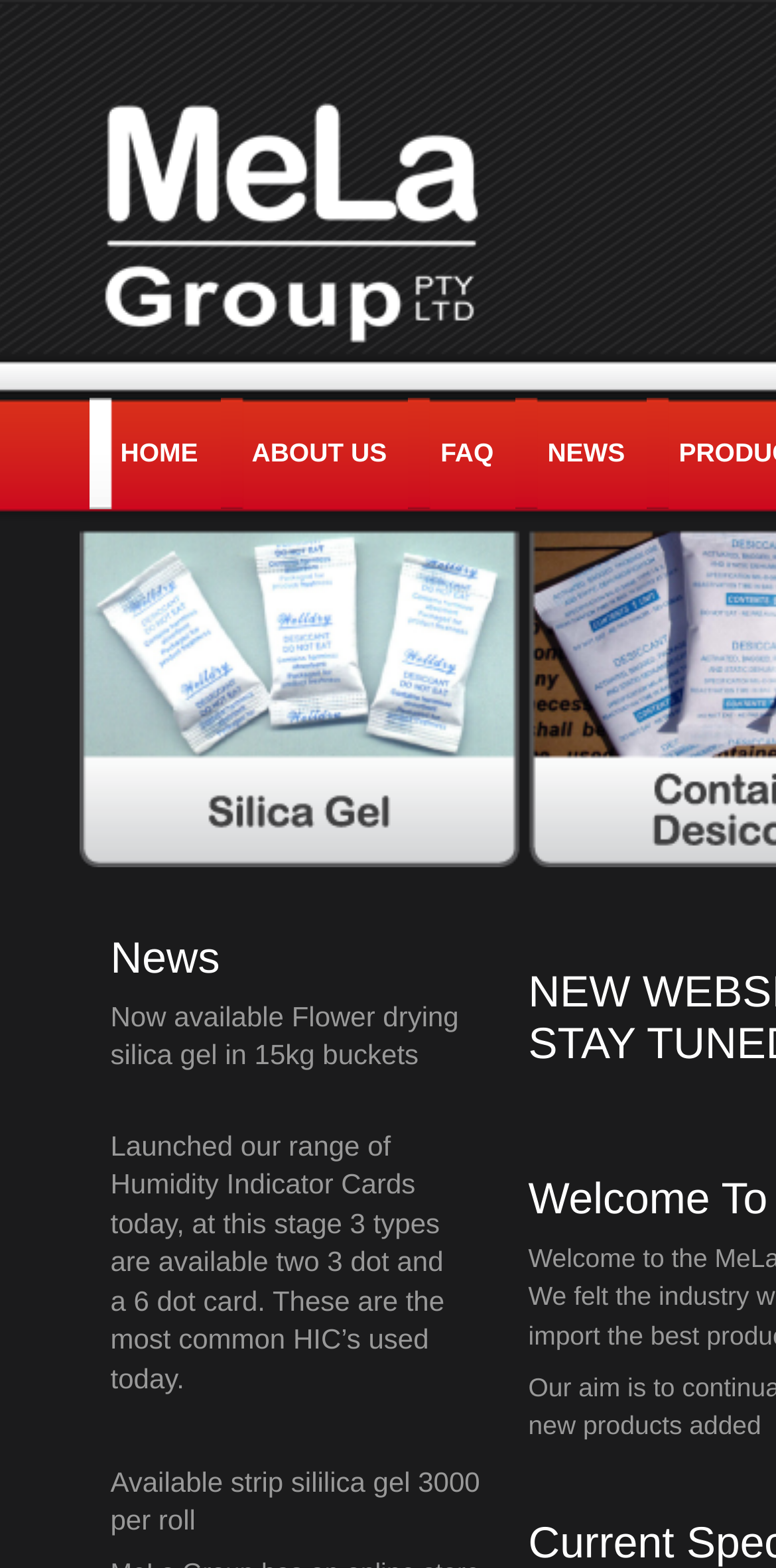Based on the element description ABOUT US, identify the bounding box coordinates for the UI element. The coordinates should be in the format (top-left x, top-left y, bottom-right x, bottom-right y) and within the 0 to 1 range.

[0.324, 0.279, 0.498, 0.298]